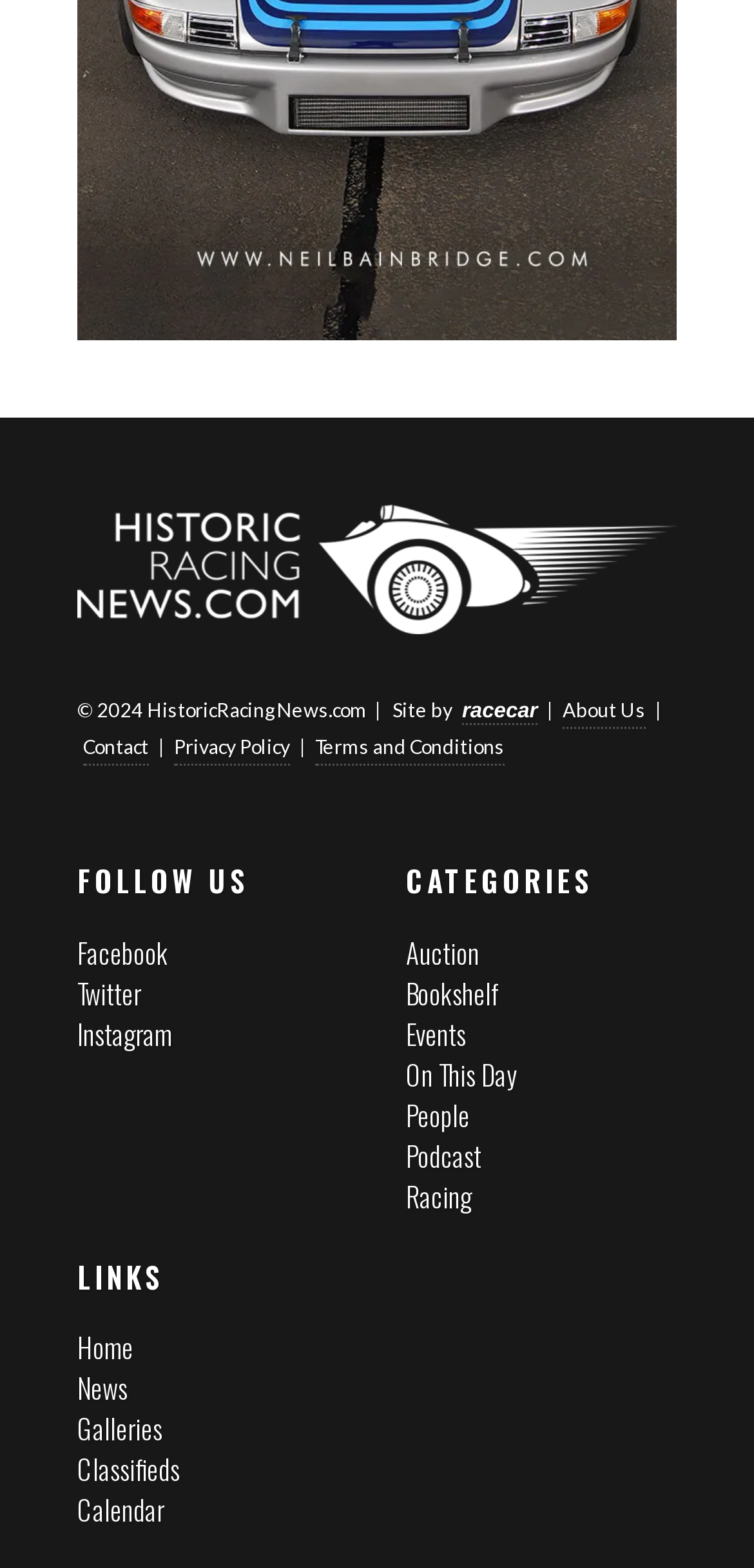Please determine the bounding box coordinates for the UI element described here. Use the format (top-left x, top-left y, bottom-right x, bottom-right y) with values bounded between 0 and 1: Home

[0.103, 0.846, 0.177, 0.872]